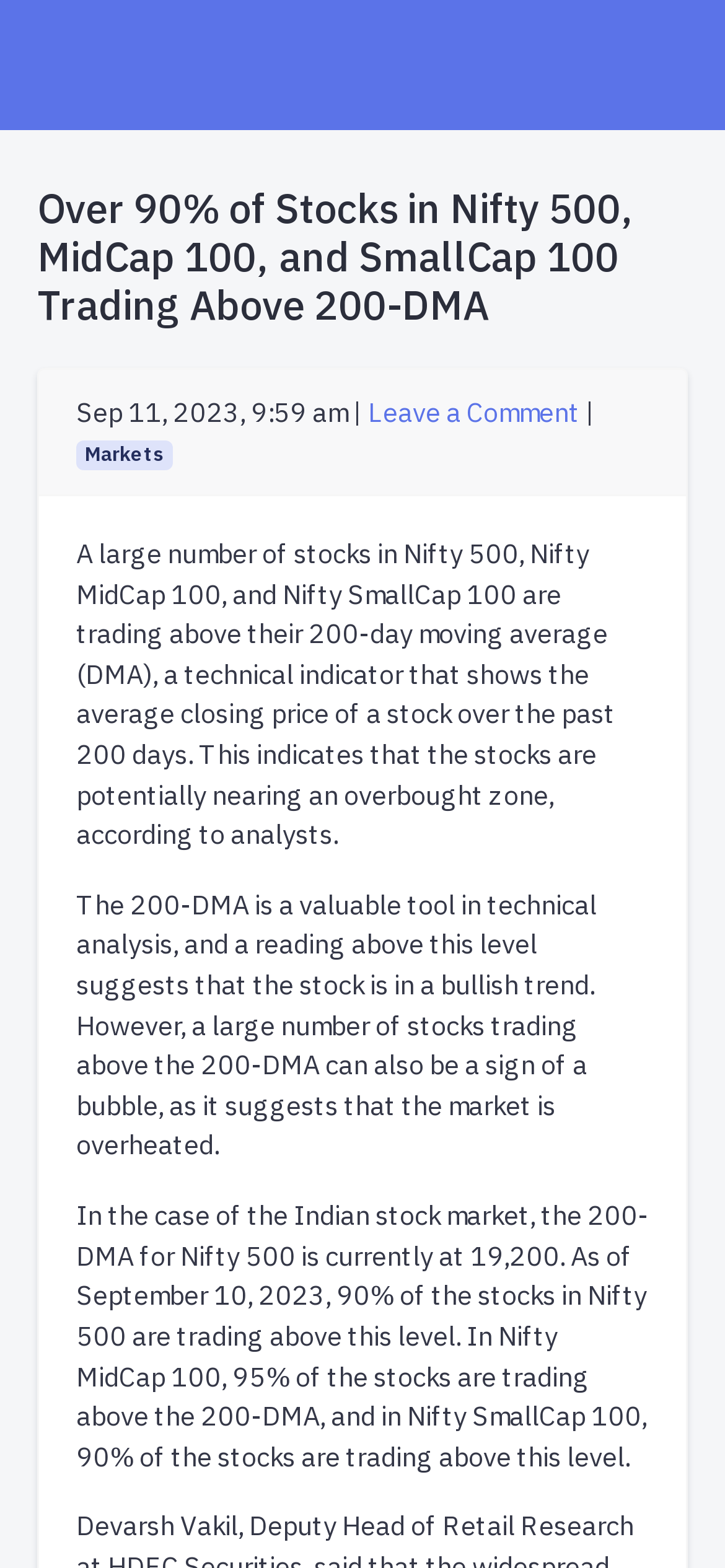By analyzing the image, answer the following question with a detailed response: What percentage of Nifty 500 stocks are trading above 200-DMA?

I found this information in the StaticText element that describes the current market situation. The text mentions that '90% of the stocks in Nifty 500 are trading above this level'.